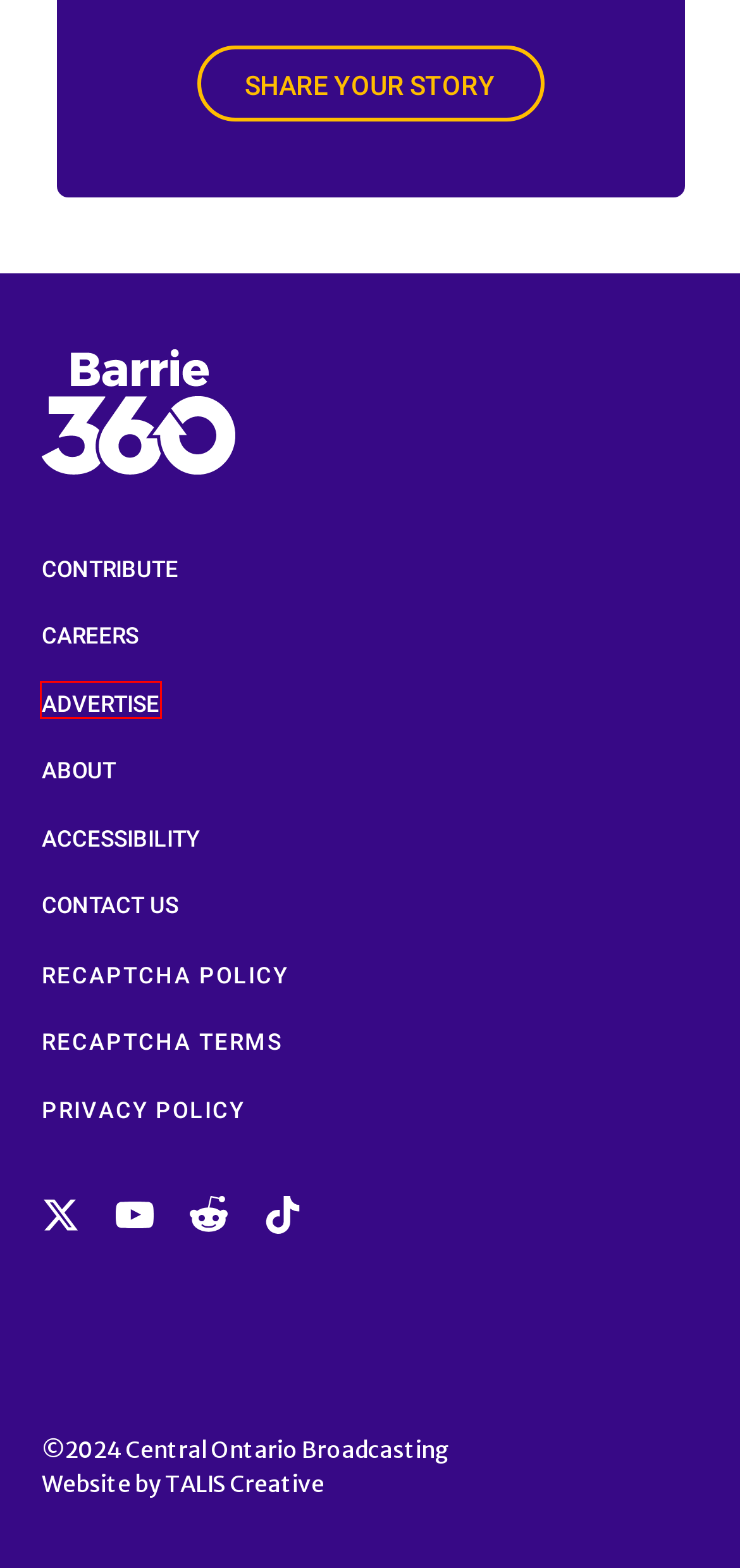Using the screenshot of a webpage with a red bounding box, pick the webpage description that most accurately represents the new webpage after the element inside the red box is clicked. Here are the candidates:
A. Home | Barrie 360
B. Accessibility Plan | Barrie 360
C. TALIS Creative | Strategic Branding & Design Consultancy Toronto - Barrie
D. Contact Us | Barrie 360
E. A Modern Media Company | Central Ontario Broadcasting
F. | Barrie 360
G. Barrie's Best Mix | 107.5 Kool FM
H. Join The Team - Open Jon Opportunities | Central Ontario Broadcasting

A